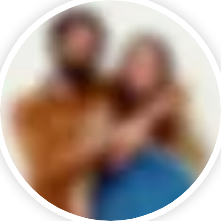Look at the image and write a detailed answer to the question: 
What is the goal of the retreat's teachings?

According to the caption, the retreat's teachings aim to foster bonds and enhance participants' personal growth, ultimately leading to inner peace and sound healing, regardless of their level of experience in music and yoga.